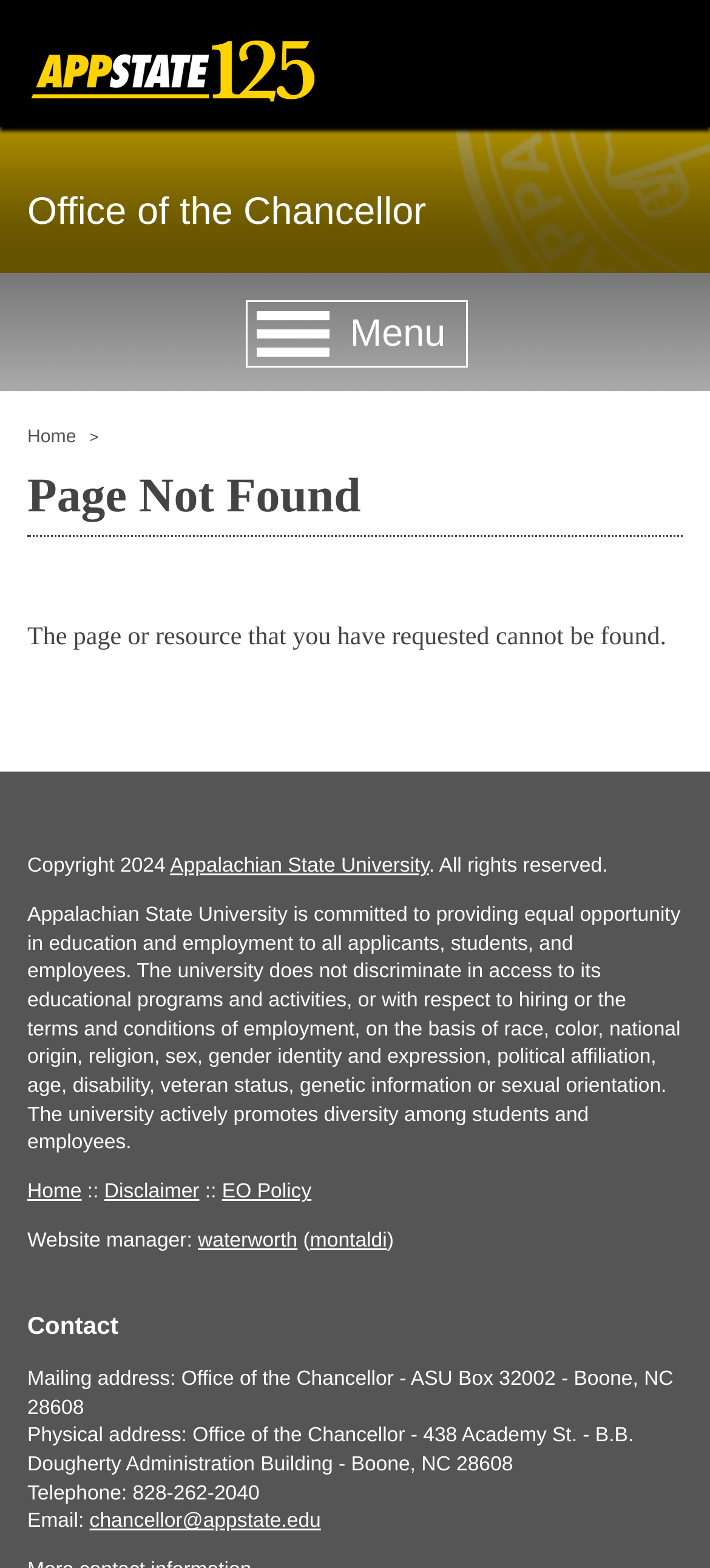Please study the image and answer the question comprehensively:
What is the name of the university?

I found the answer by looking at the link 'Appalachian State University' at the bottom of the page, which suggests that it is the name of the university.